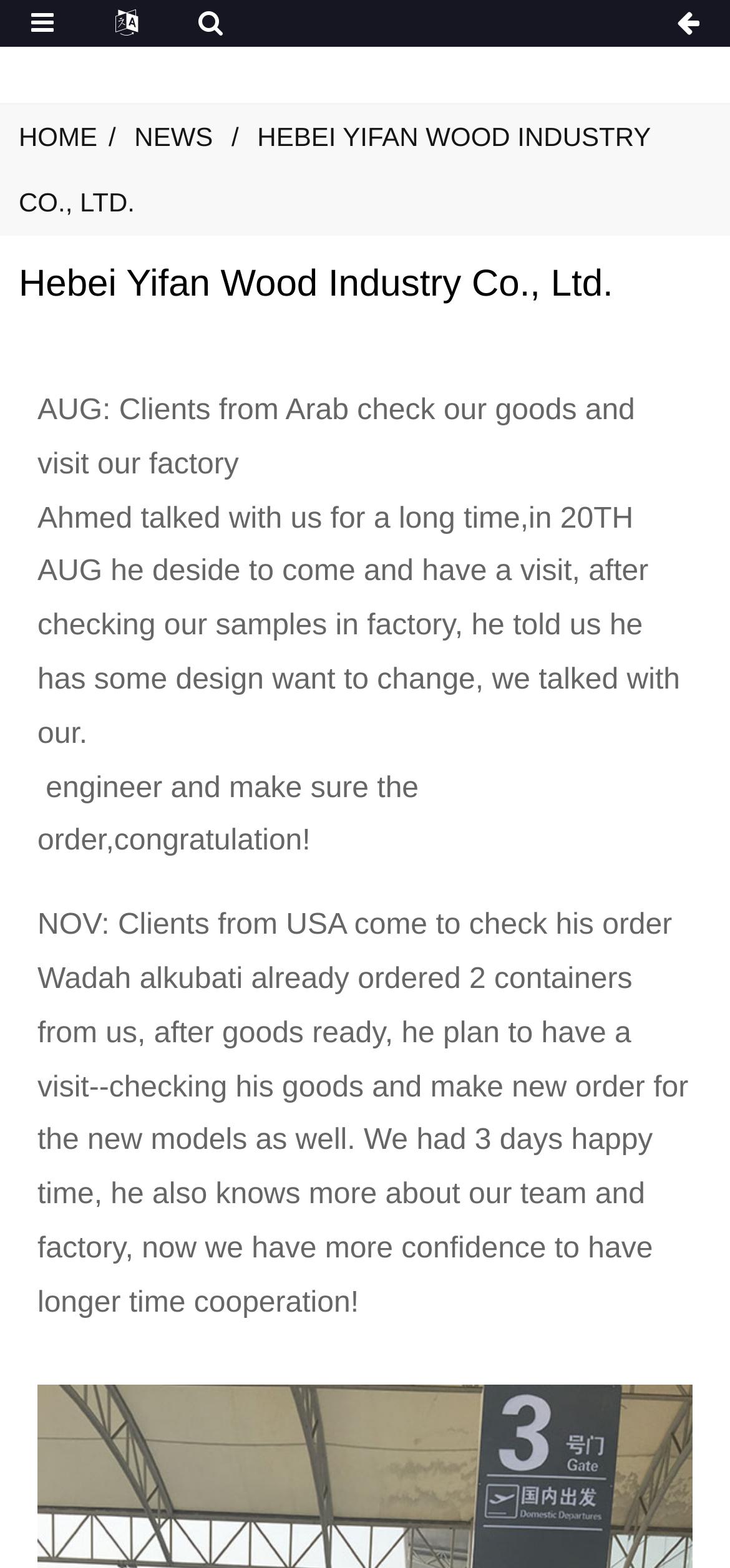Analyze the image and deliver a detailed answer to the question: What did Ahmed want to change?

I found this information by reading the second paragraph of the text content, which mentions that Ahmed 'has some design want to change' after checking the samples in the factory.